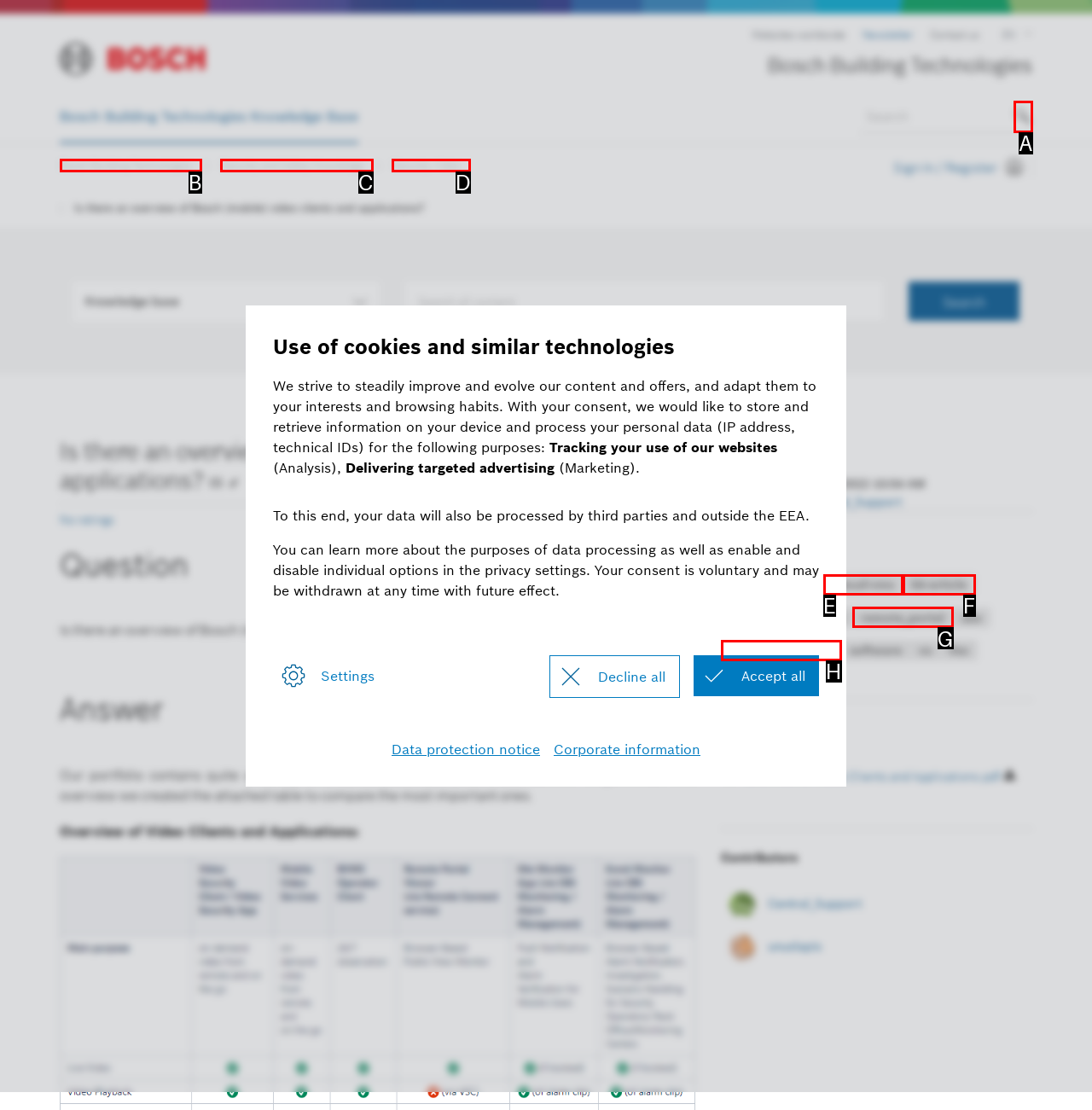Tell me which option best matches the description: Security and Safety Knowledge
Answer with the option's letter from the given choices directly.

C